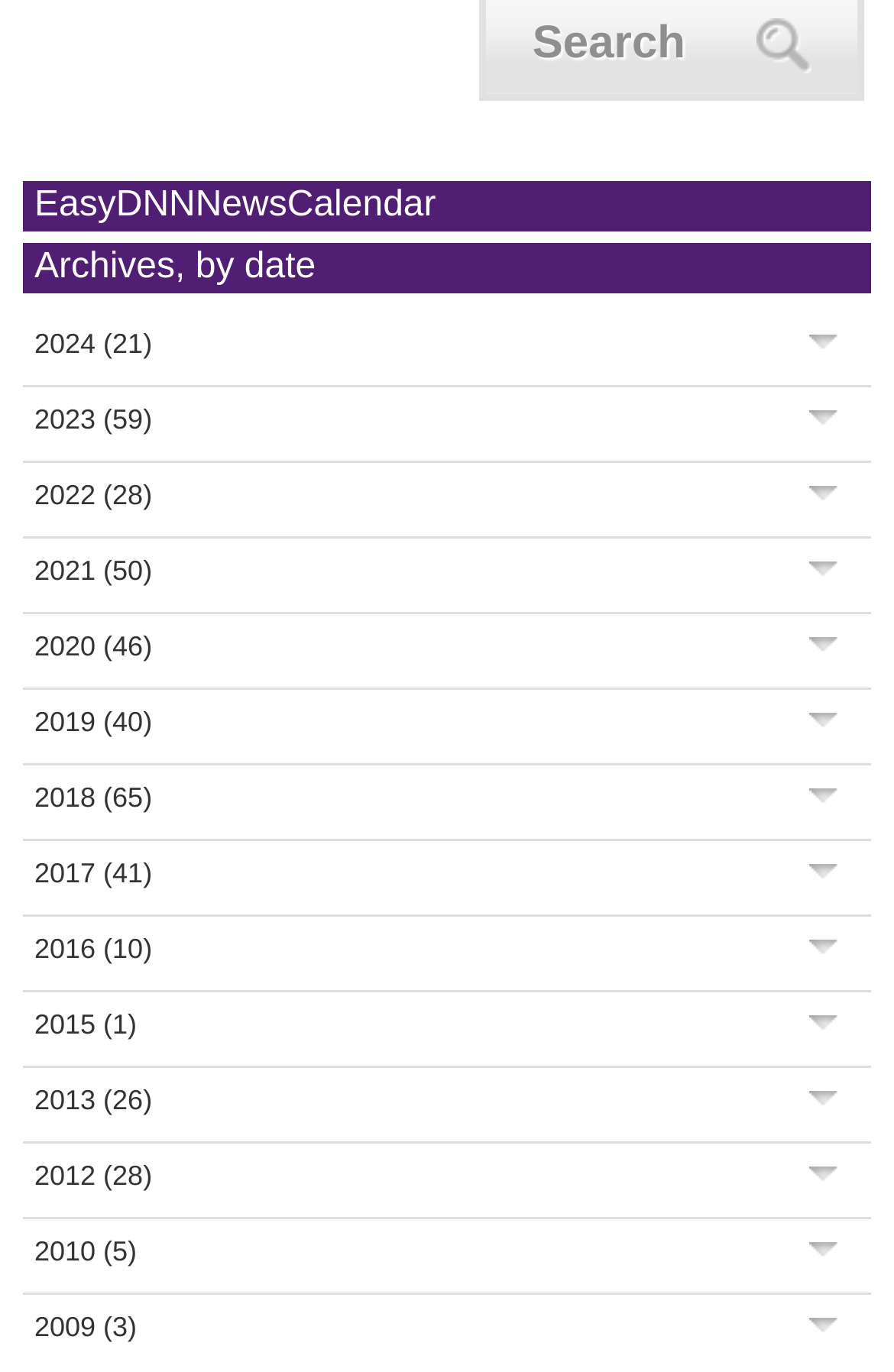Can you specify the bounding box coordinates of the area that needs to be clicked to fulfill the following instruction: "Explore news from 2010"?

[0.038, 0.9, 0.153, 0.924]